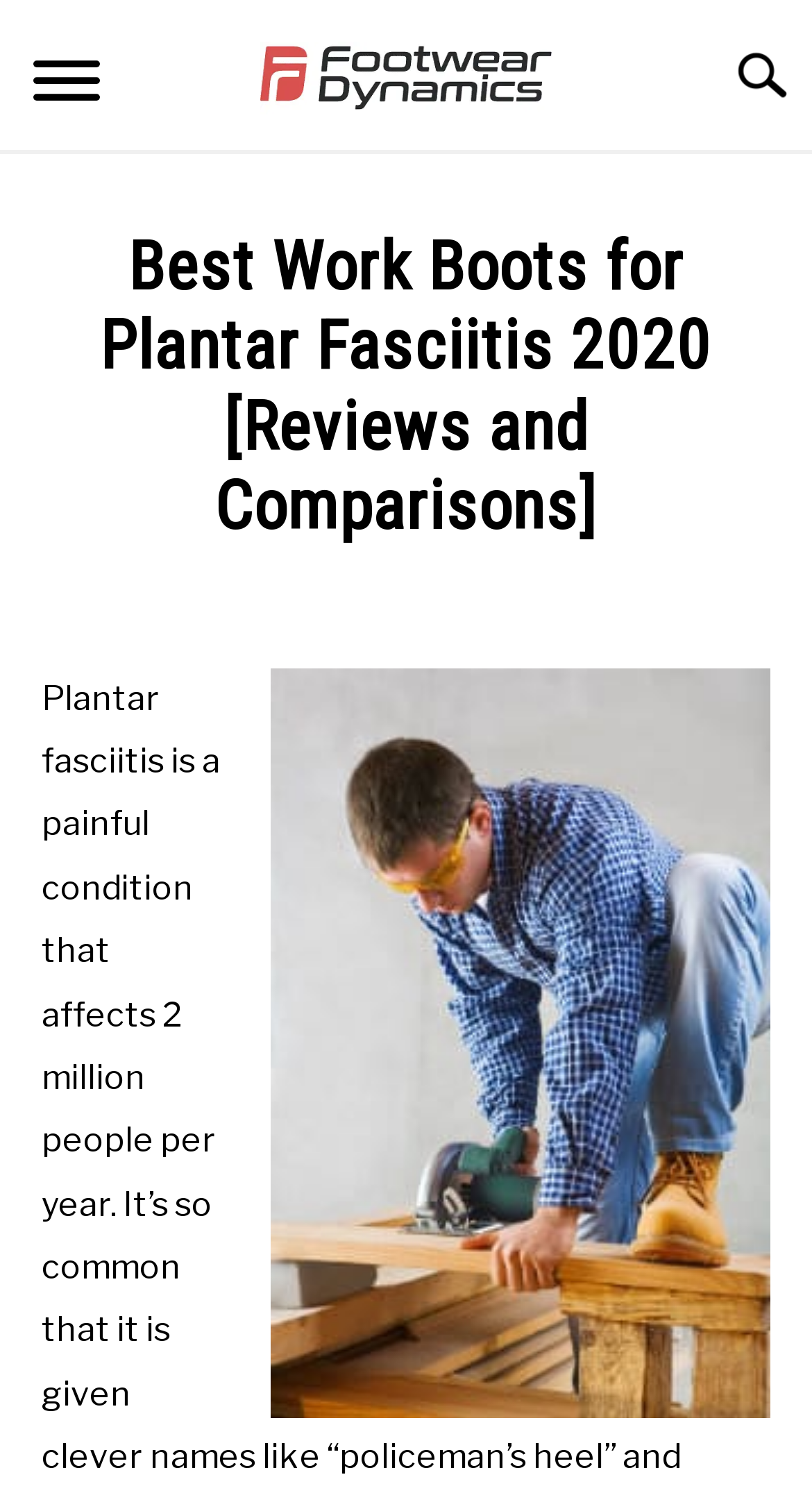Can you specify the bounding box coordinates of the area that needs to be clicked to fulfill the following instruction: "Click the menu button"?

[0.0, 0.018, 0.164, 0.097]